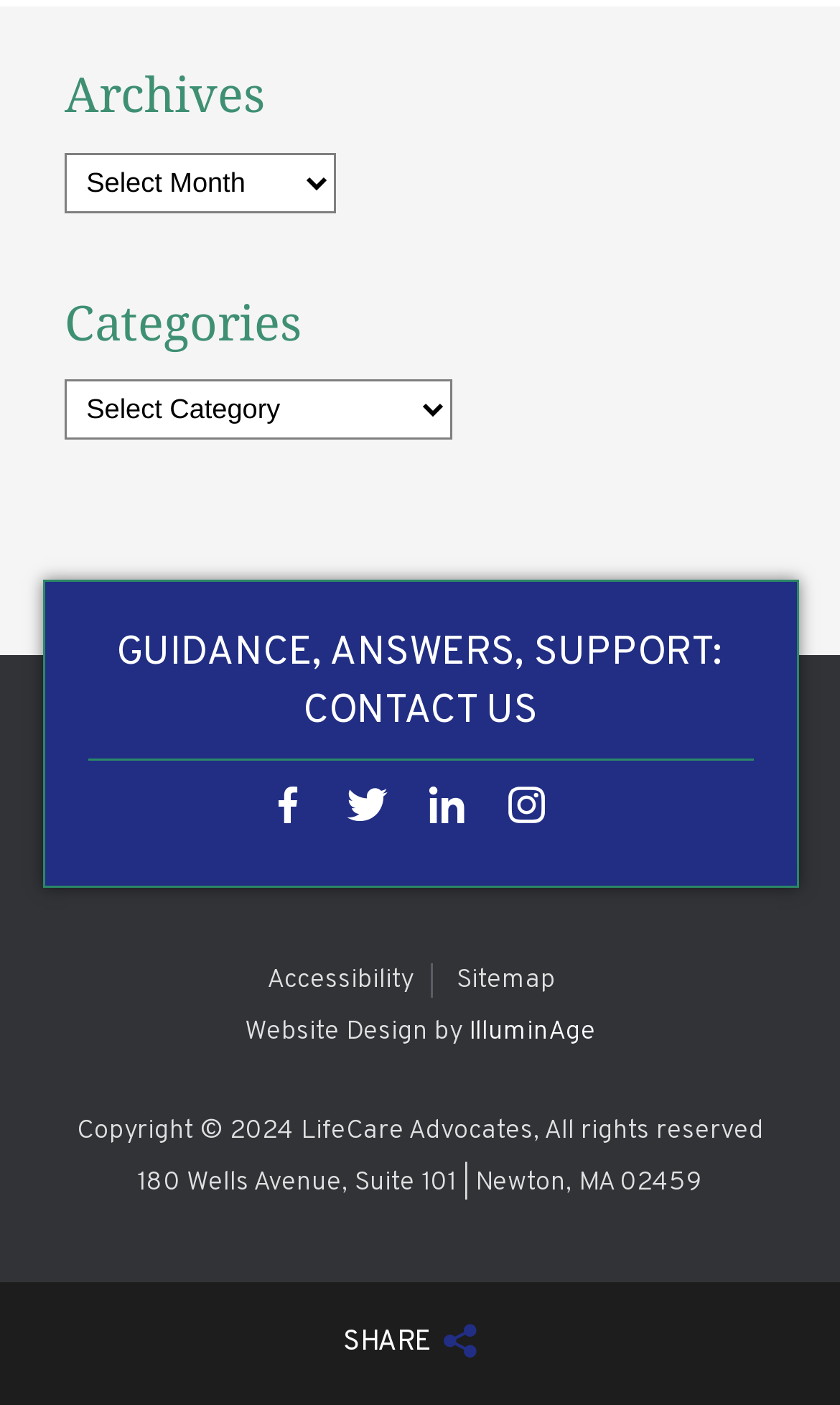Given the webpage screenshot, identify the bounding box of the UI element that matches this description: "IlluminAge".

[0.558, 0.723, 0.709, 0.747]